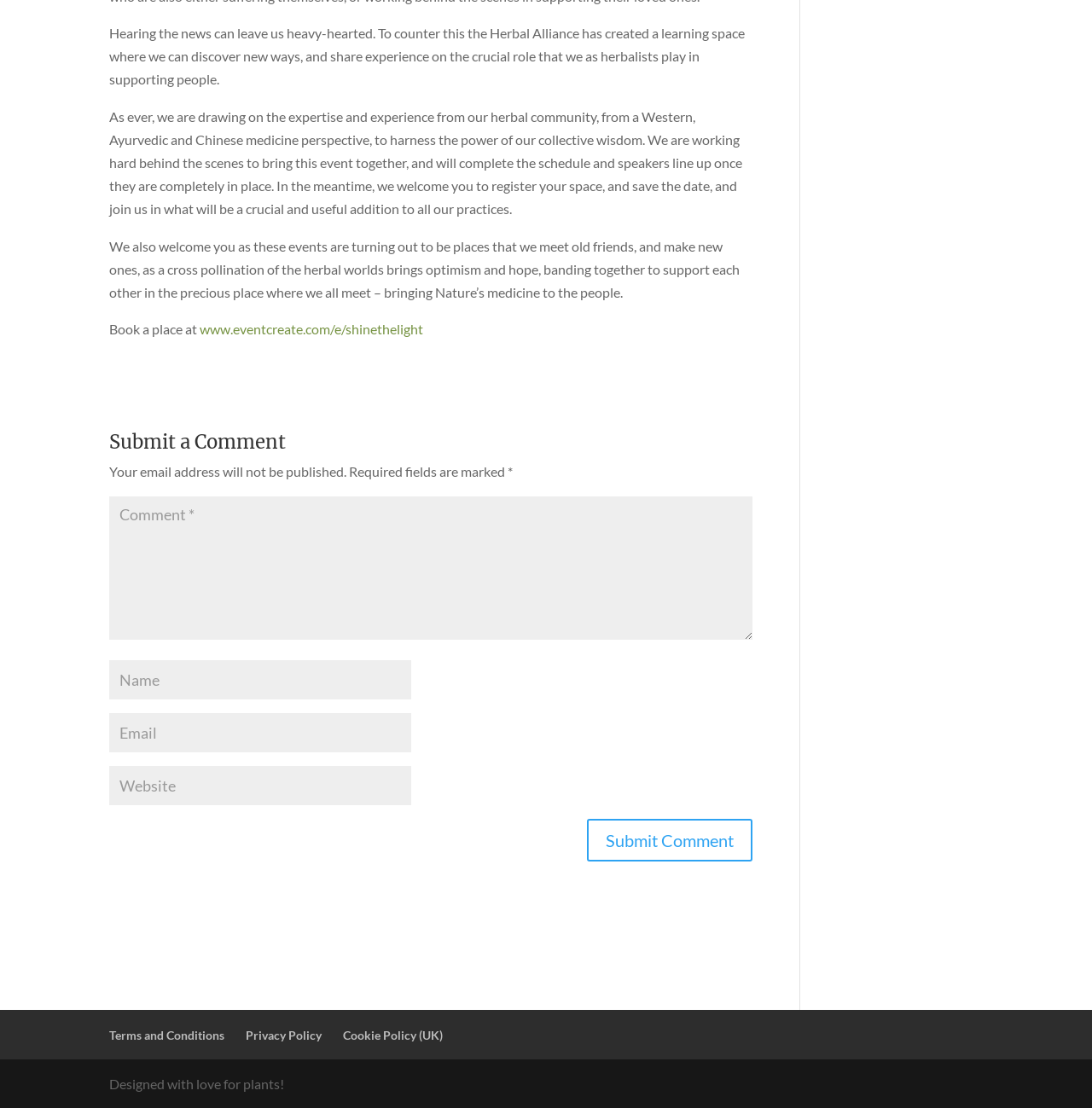Locate the bounding box coordinates of the area that needs to be clicked to fulfill the following instruction: "Submit a comment". The coordinates should be in the format of four float numbers between 0 and 1, namely [left, top, right, bottom].

[0.537, 0.739, 0.689, 0.777]